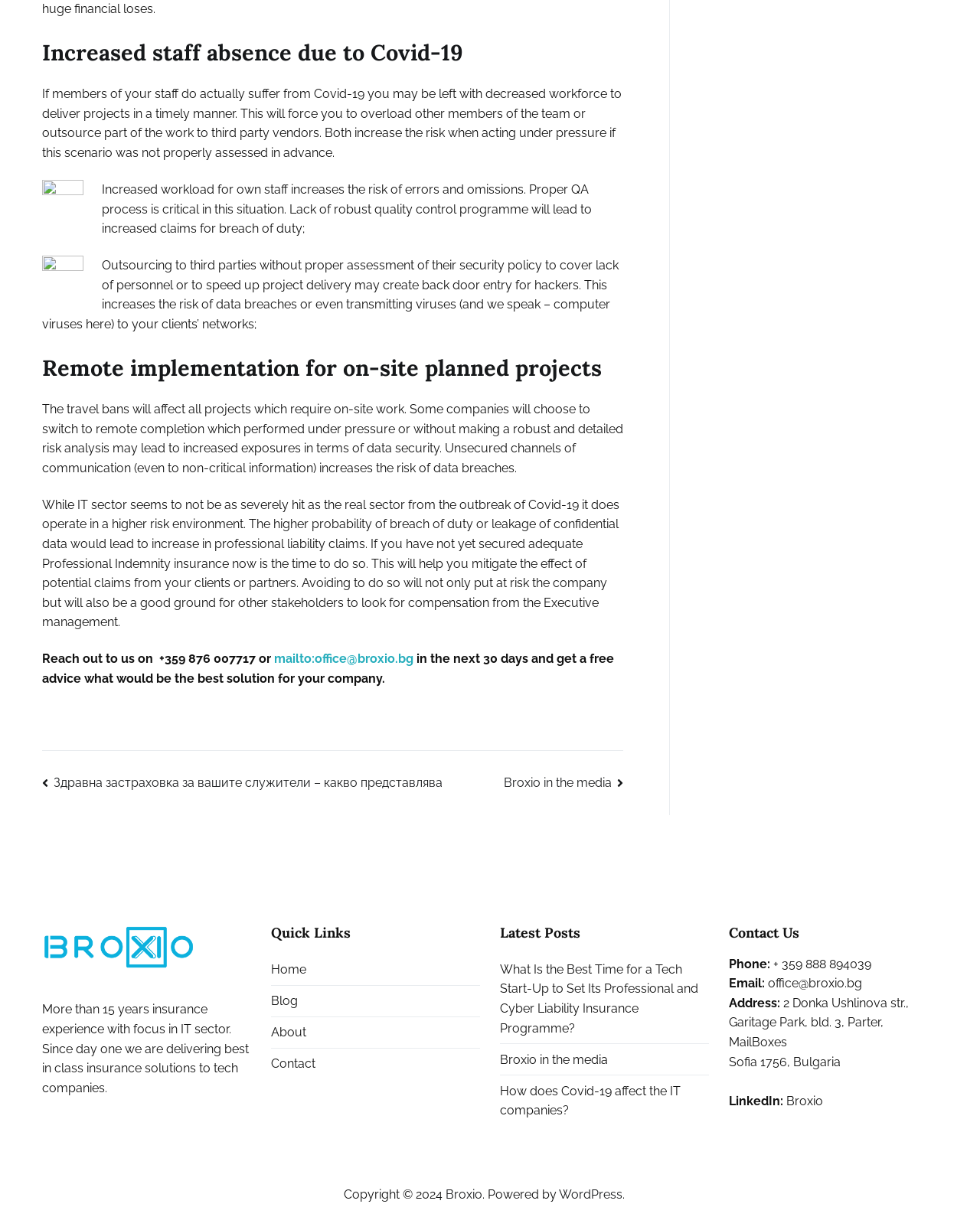Locate the bounding box coordinates of the region to be clicked to comply with the following instruction: "Click on 'Posts'". The coordinates must be four float numbers between 0 and 1, in the form [left, top, right, bottom].

[0.043, 0.616, 0.636, 0.67]